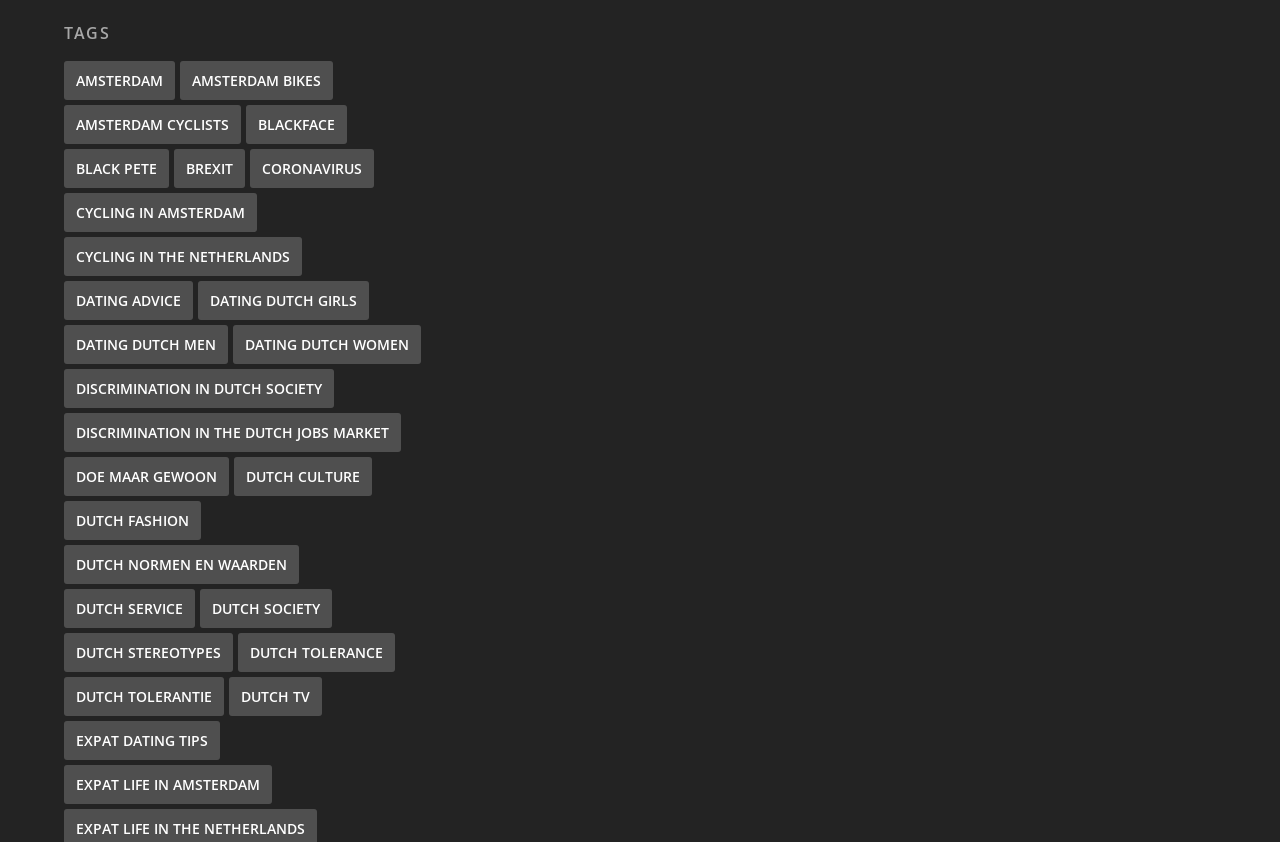Using the format (top-left x, top-left y, bottom-right x, bottom-right y), provide the bounding box coordinates for the described UI element. All values should be floating point numbers between 0 and 1: cycling in the Netherlands

[0.05, 0.295, 0.236, 0.341]